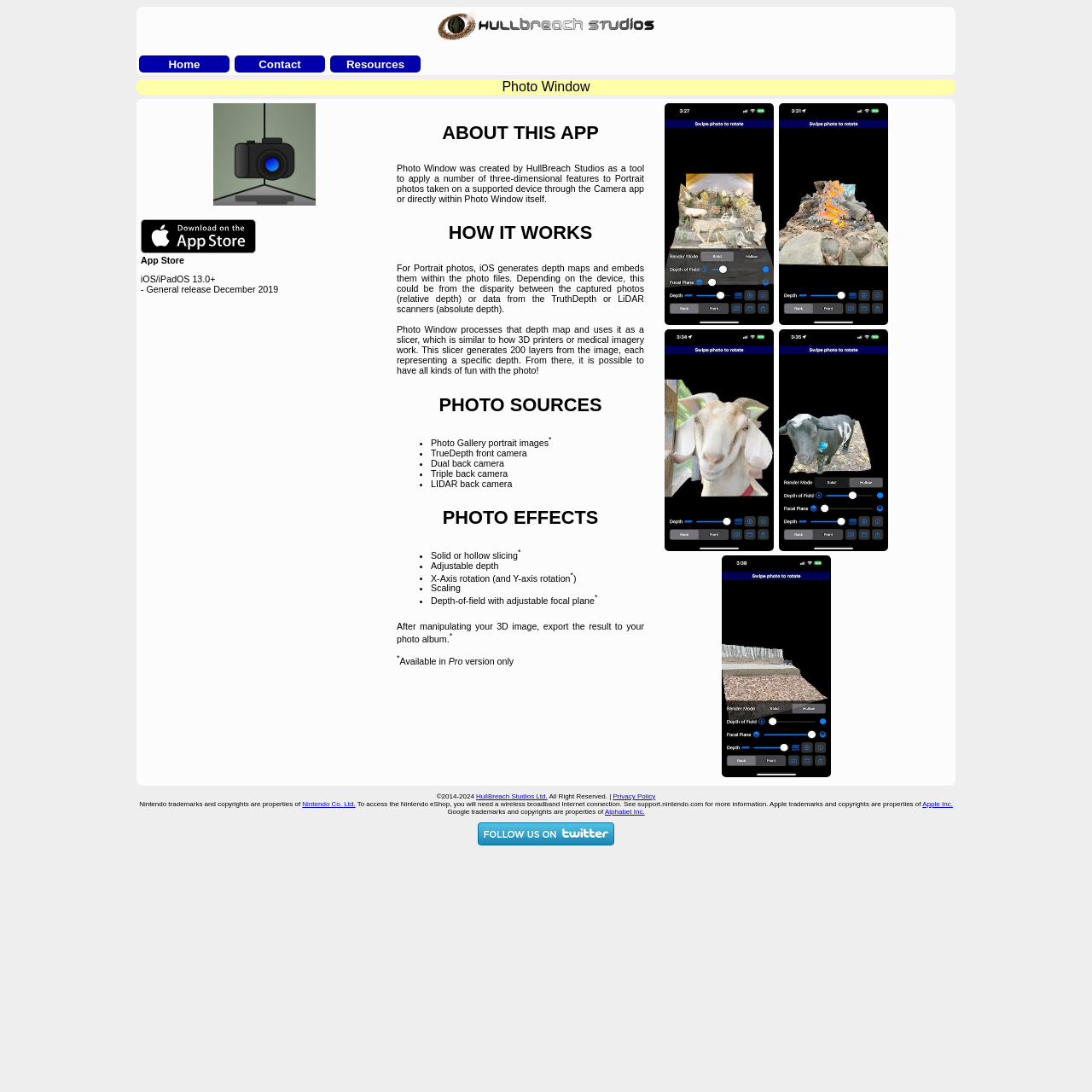What is the name of the app?
Based on the screenshot, answer the question with a single word or phrase.

Photo Window